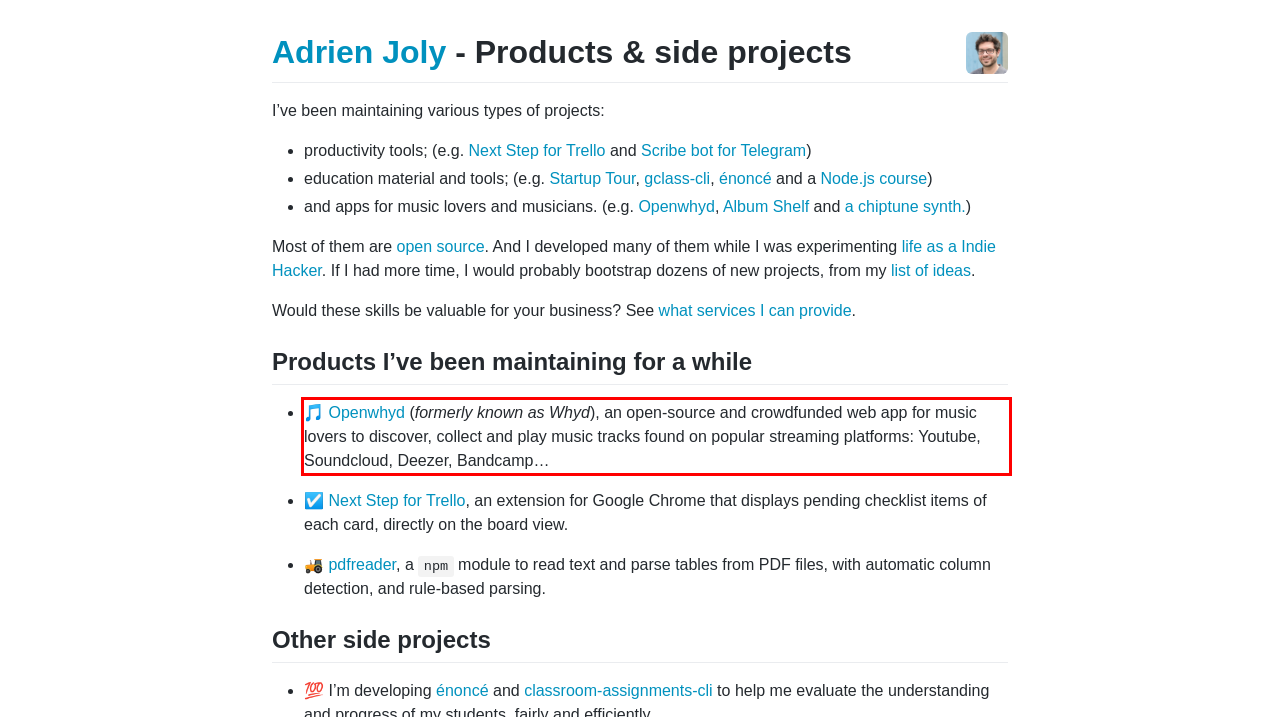With the provided screenshot of a webpage, locate the red bounding box and perform OCR to extract the text content inside it.

🎵 Openwhyd (formerly known as Whyd), an open-source and crowdfunded web app for music lovers to discover, collect and play music tracks found on popular streaming platforms: Youtube, Soundcloud, Deezer, Bandcamp…